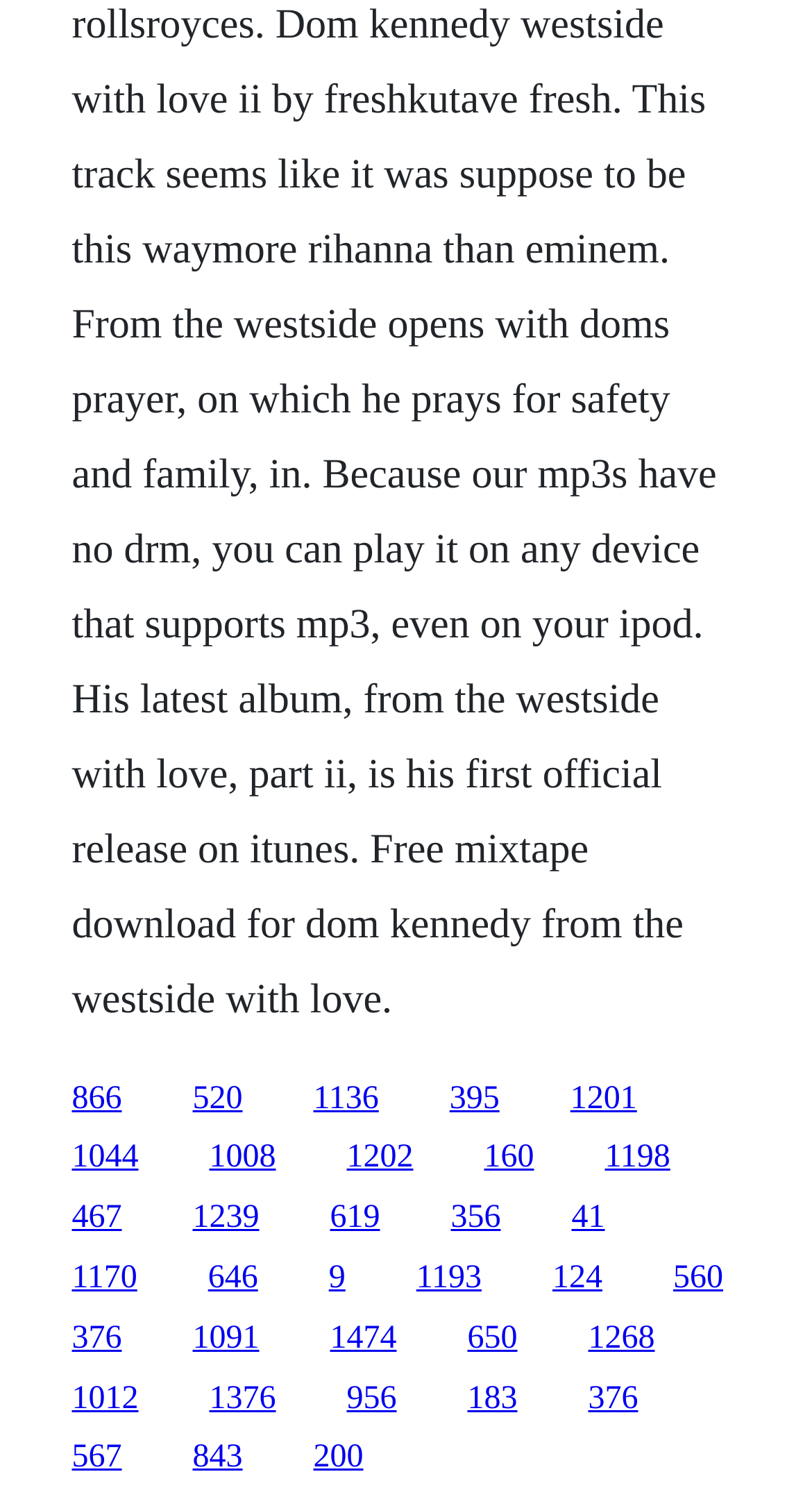Please provide a brief answer to the question using only one word or phrase: 
How many links have a width greater than 0.1?

20